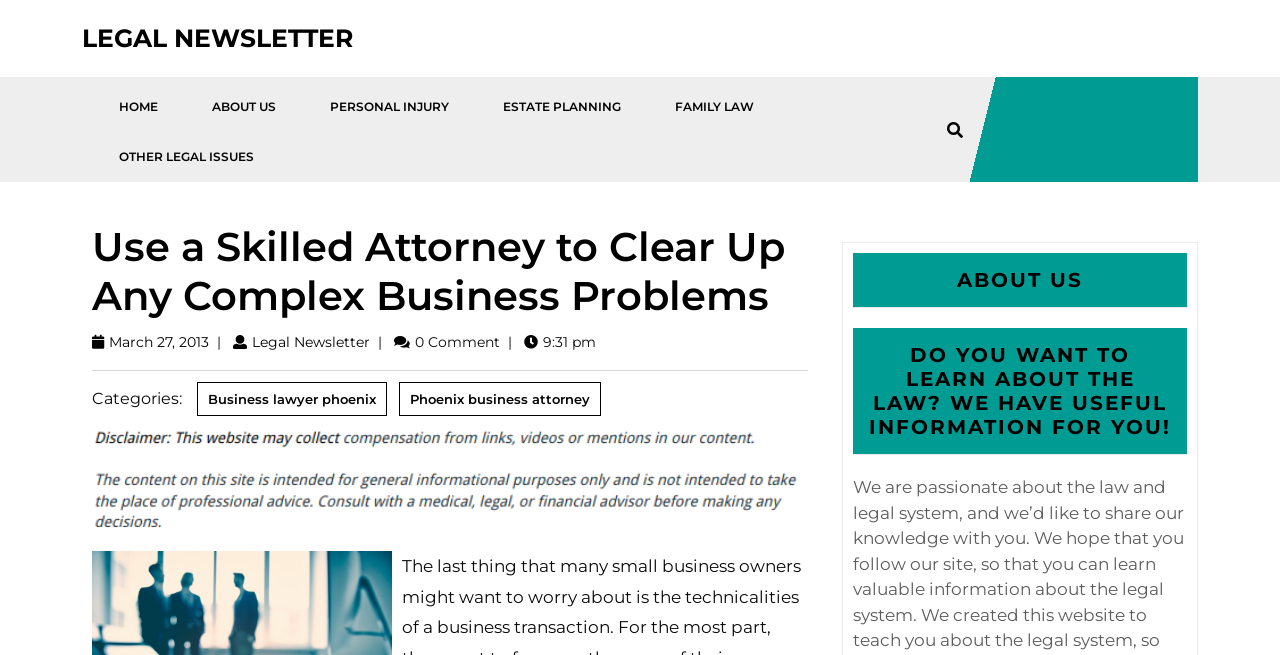Please find the bounding box coordinates of the element that must be clicked to perform the given instruction: "Click on the HOME link". The coordinates should be four float numbers from 0 to 1, i.e., [left, top, right, bottom].

[0.073, 0.125, 0.143, 0.202]